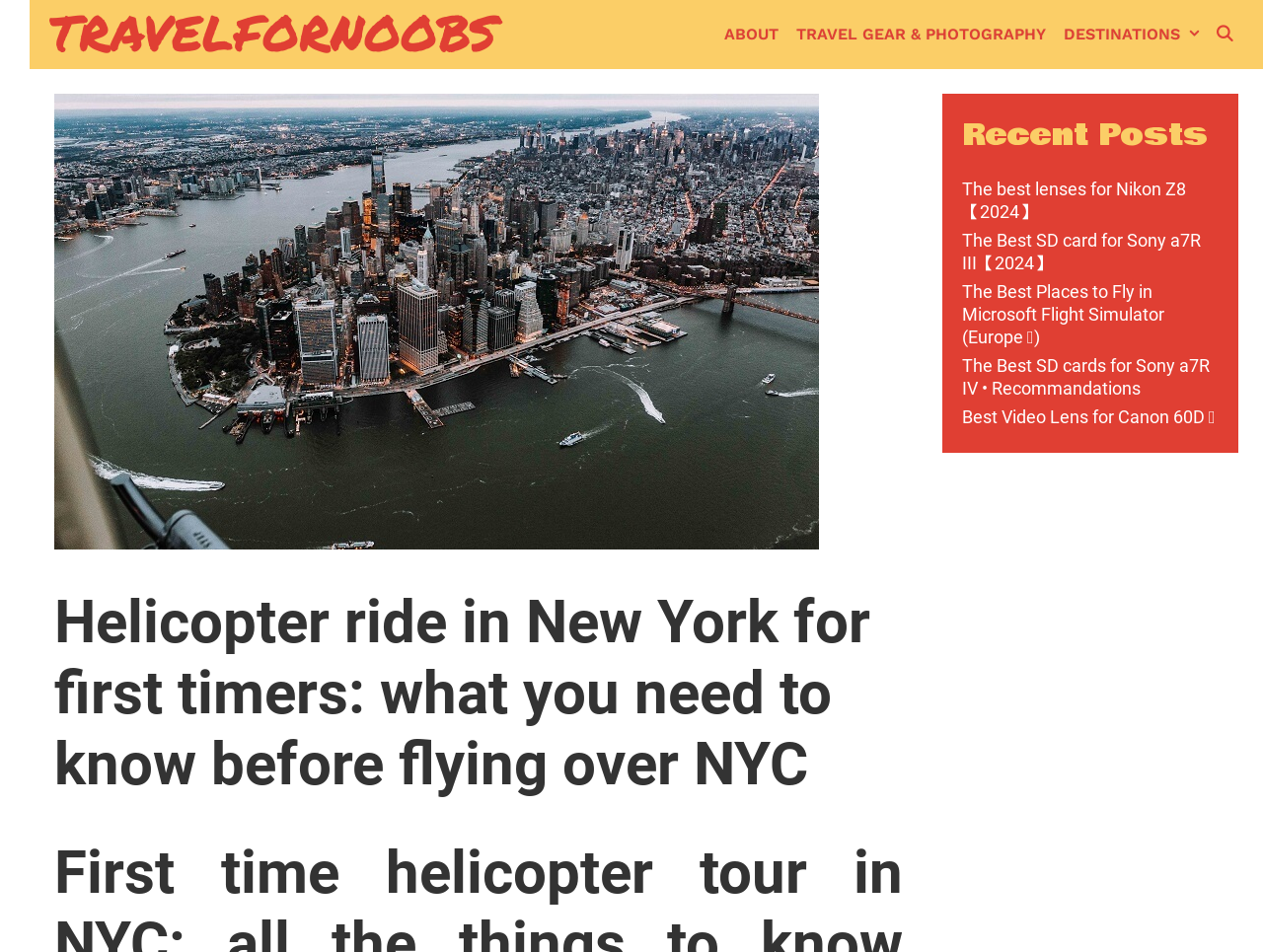Provide the bounding box coordinates of the UI element this sentence describes: "Graphics + Collateral".

None